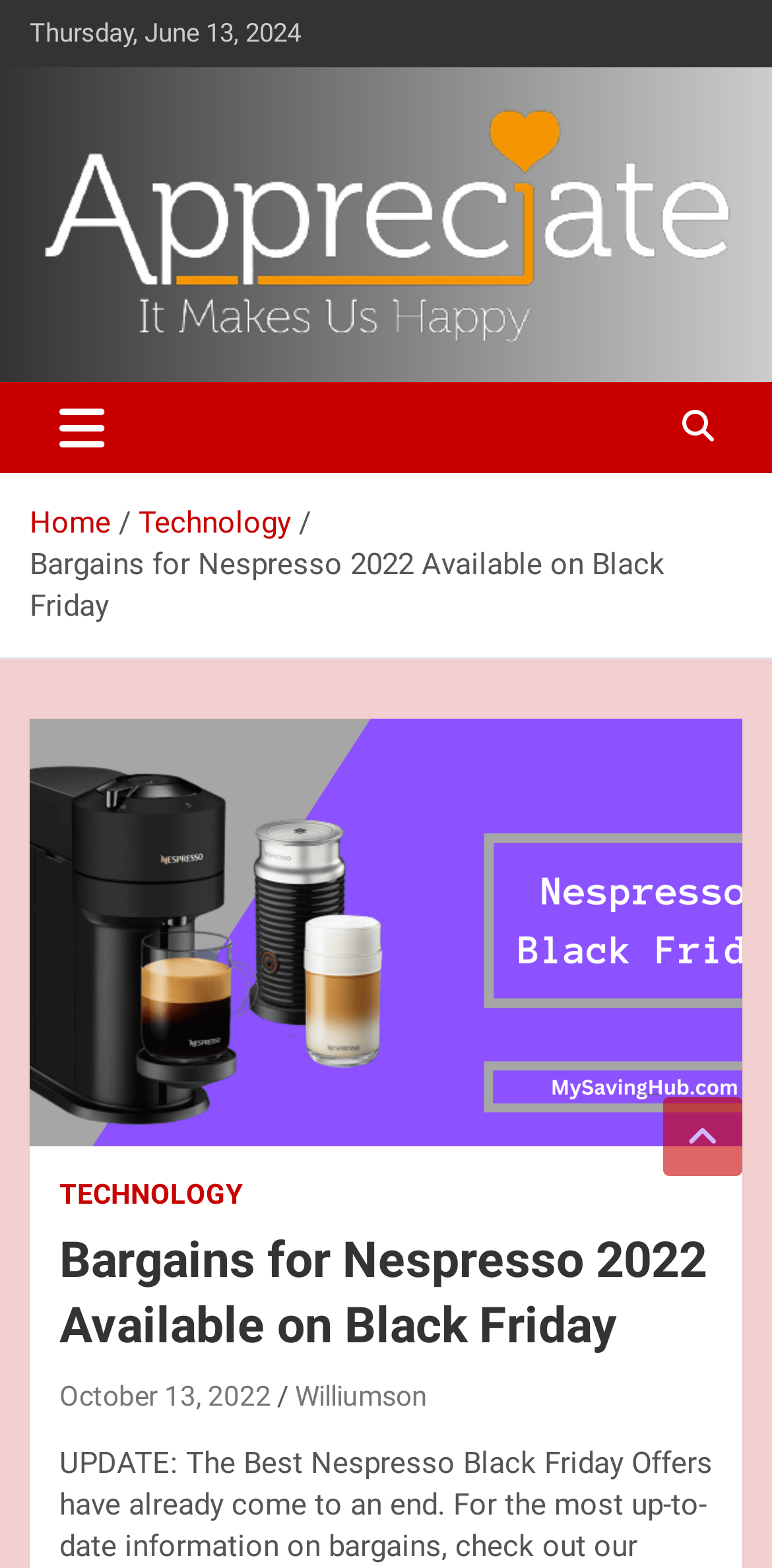Determine the main text heading of the webpage and provide its content.

Bargains for Nespresso 2022 Available on Black Friday